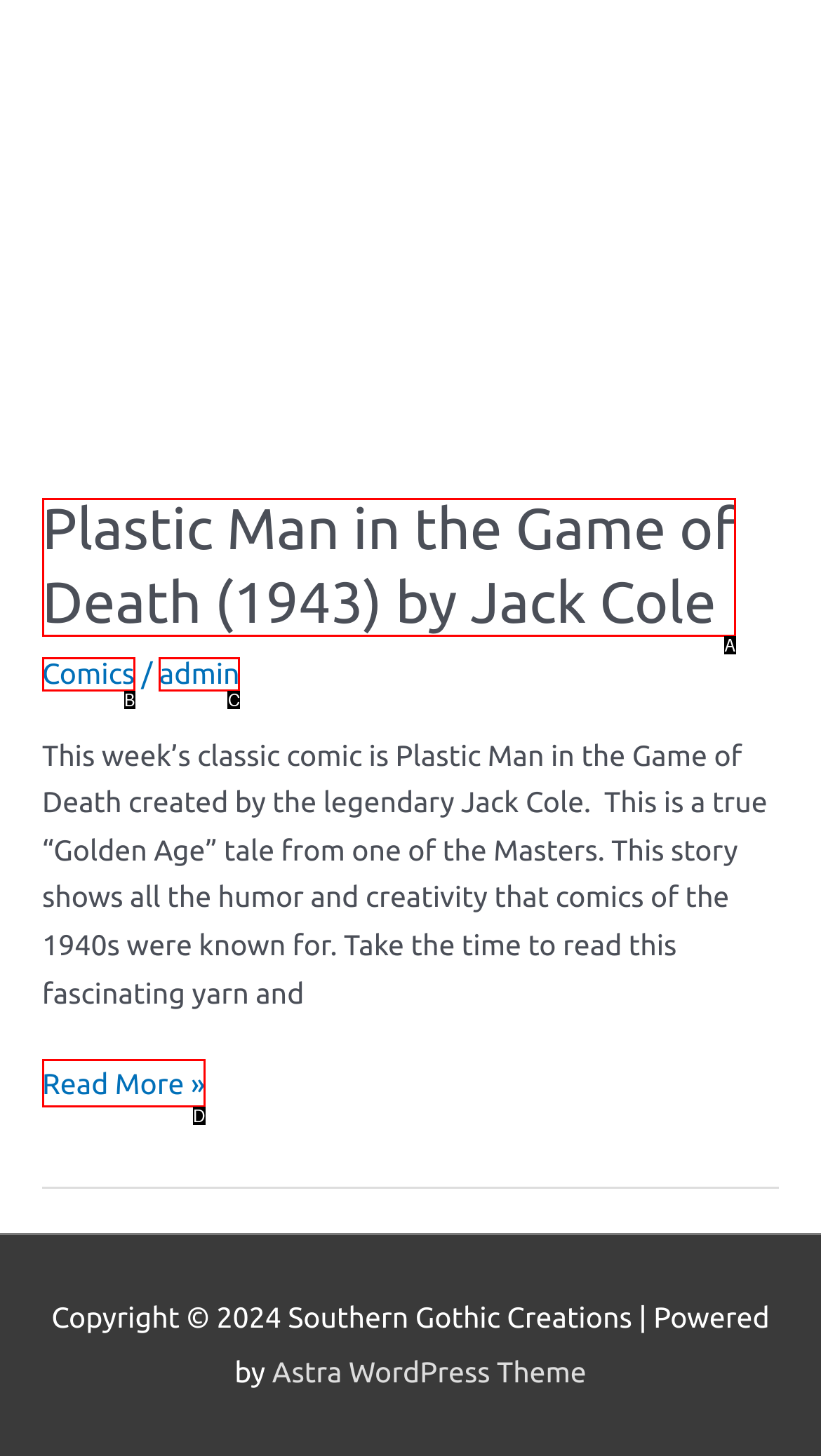Identify the letter of the option that best matches the following description: admin. Respond with the letter directly.

C